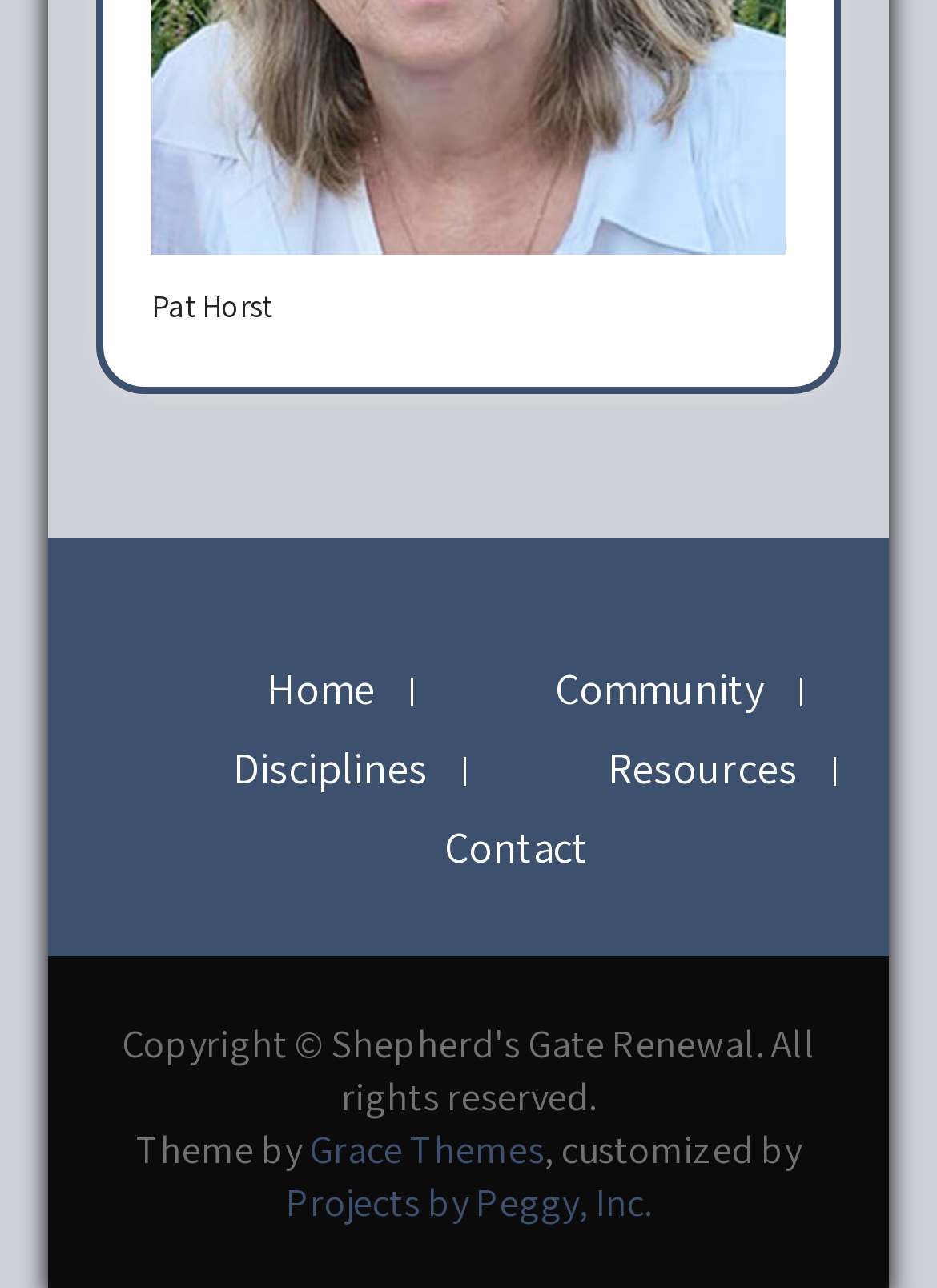Respond with a single word or phrase to the following question: What is the last link at the bottom of the webpage?

Projects by Peggy, Inc.